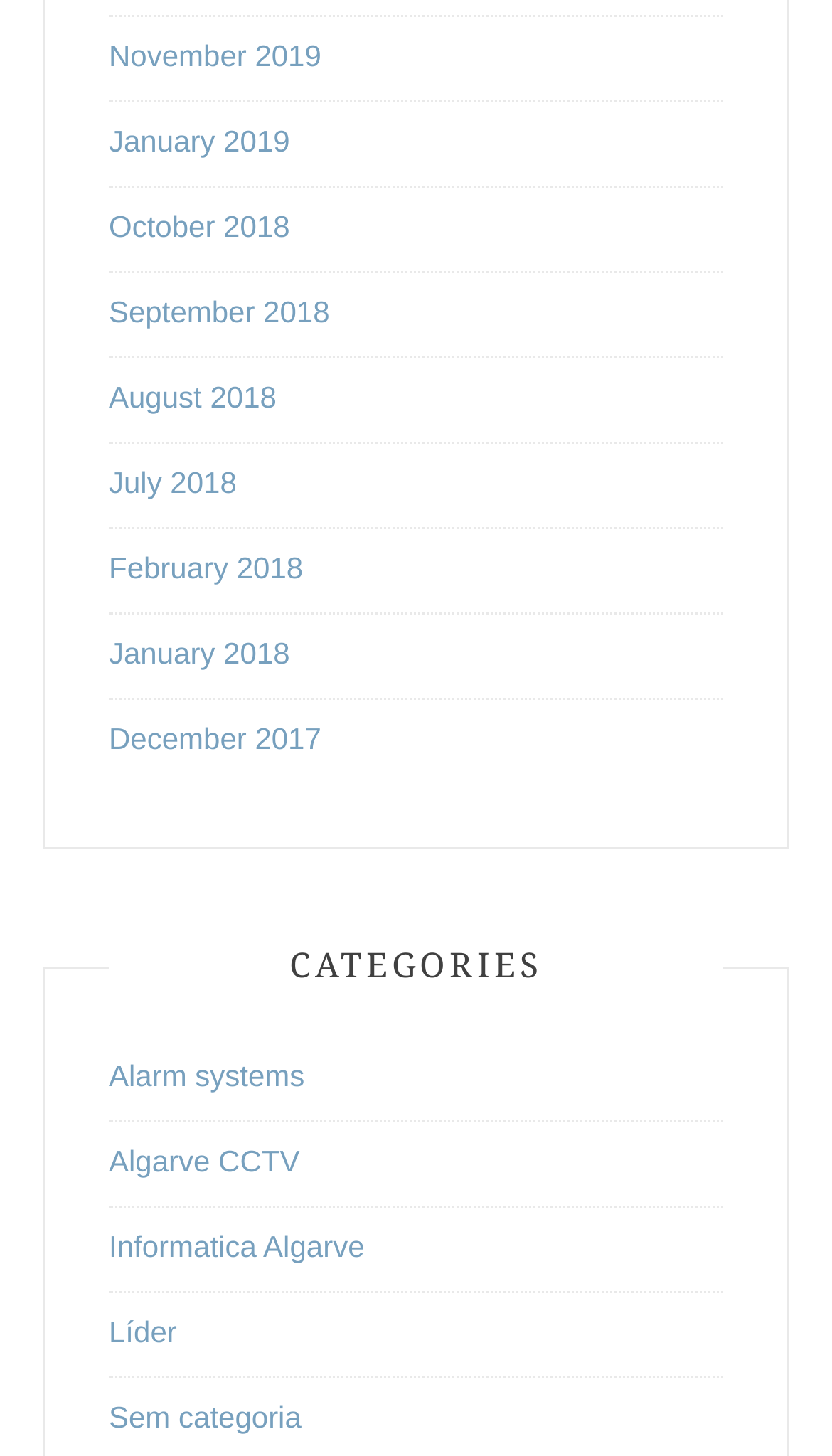Find the bounding box of the web element that fits this description: "Líder".

[0.131, 0.903, 0.213, 0.926]